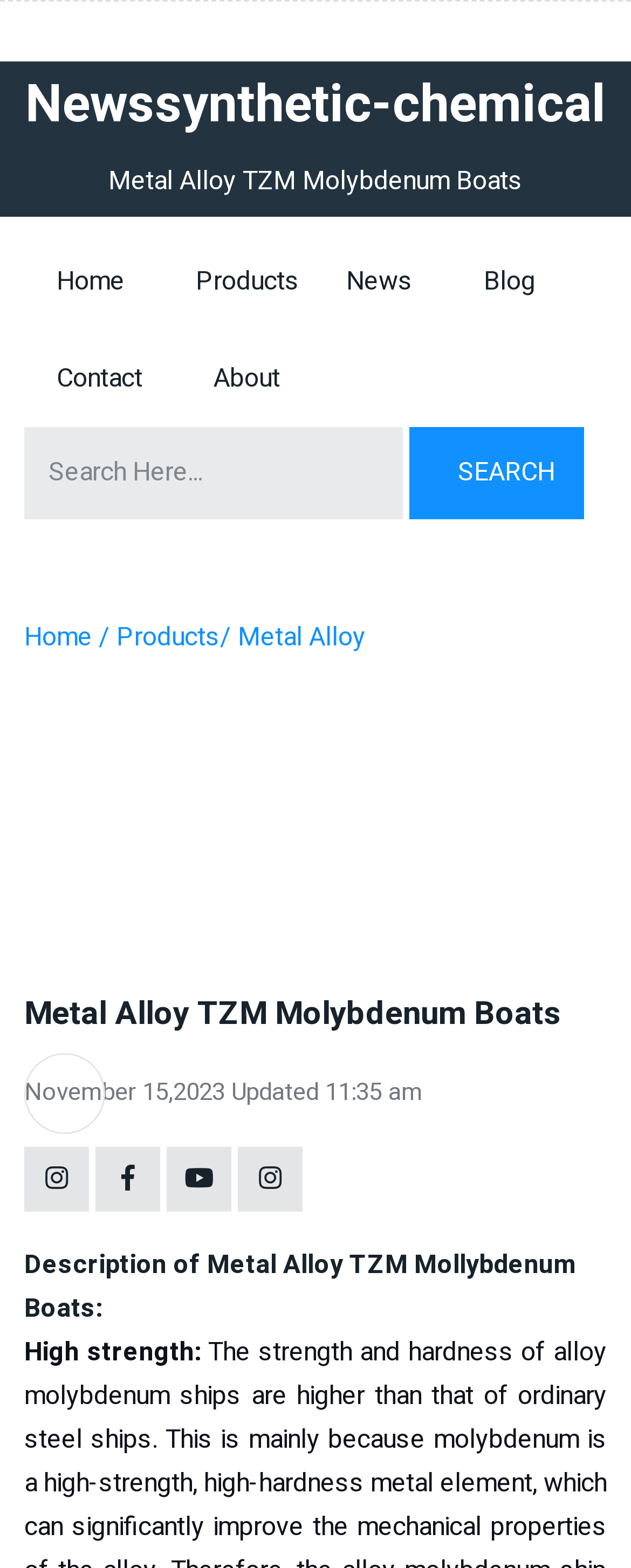Use a single word or phrase to respond to the question:
What is the purpose of the search box?

To search the website